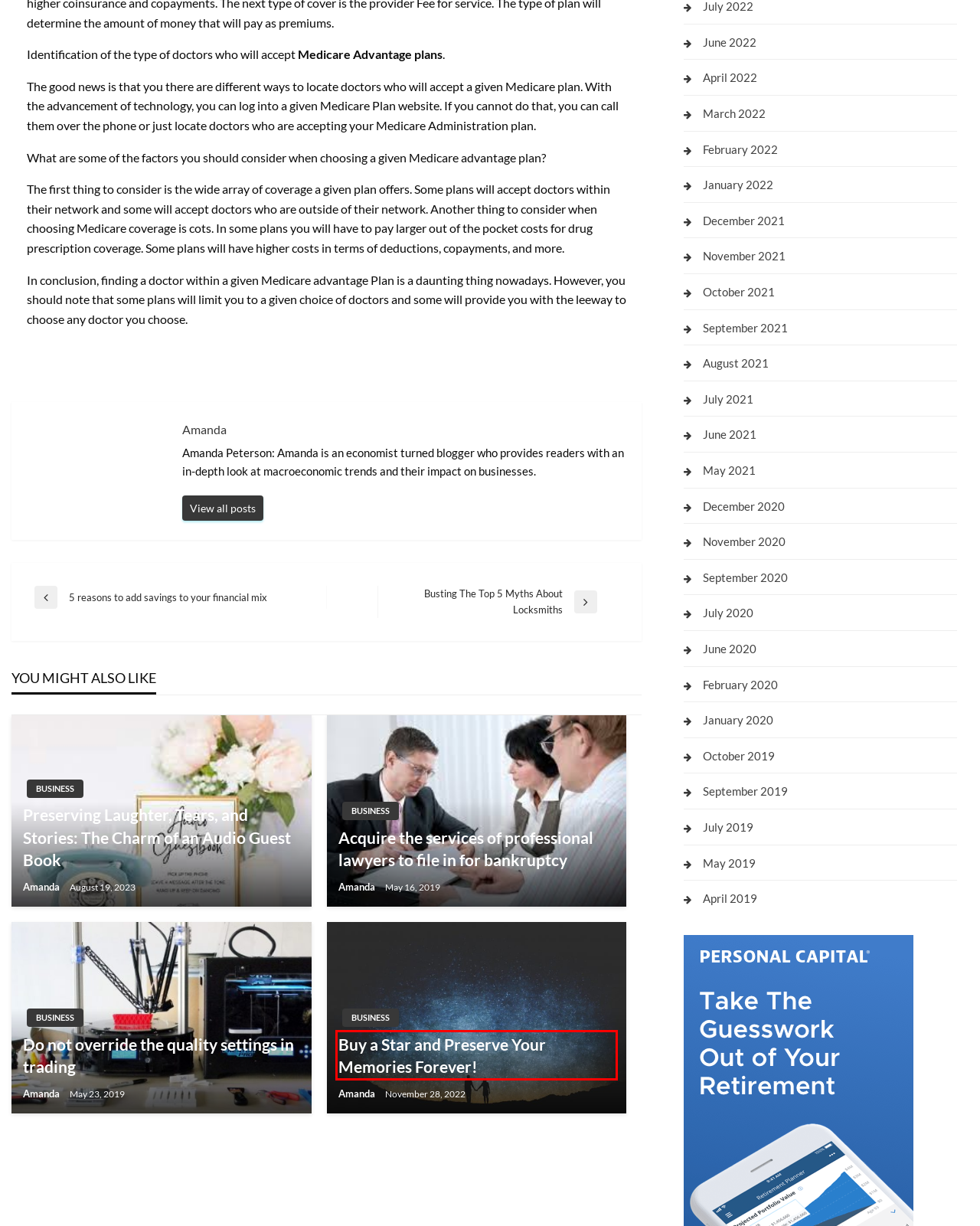Look at the given screenshot of a webpage with a red rectangle bounding box around a UI element. Pick the description that best matches the new webpage after clicking the element highlighted. The descriptions are:
A. April 2019 – Amalgated Business Center
B. June 2021 – Amalgated Business Center
C. March 2022 – Amalgated Business Center
D. May 2019 – Amalgated Business Center
E. Buy a Star and Preserve Your Memories Forever! – Amalgated Business Center
F. July 2021 – Amalgated Business Center
G. February 2022 – Amalgated Business Center
H. Do not override the quality settings in trading – Amalgated Business Center

E